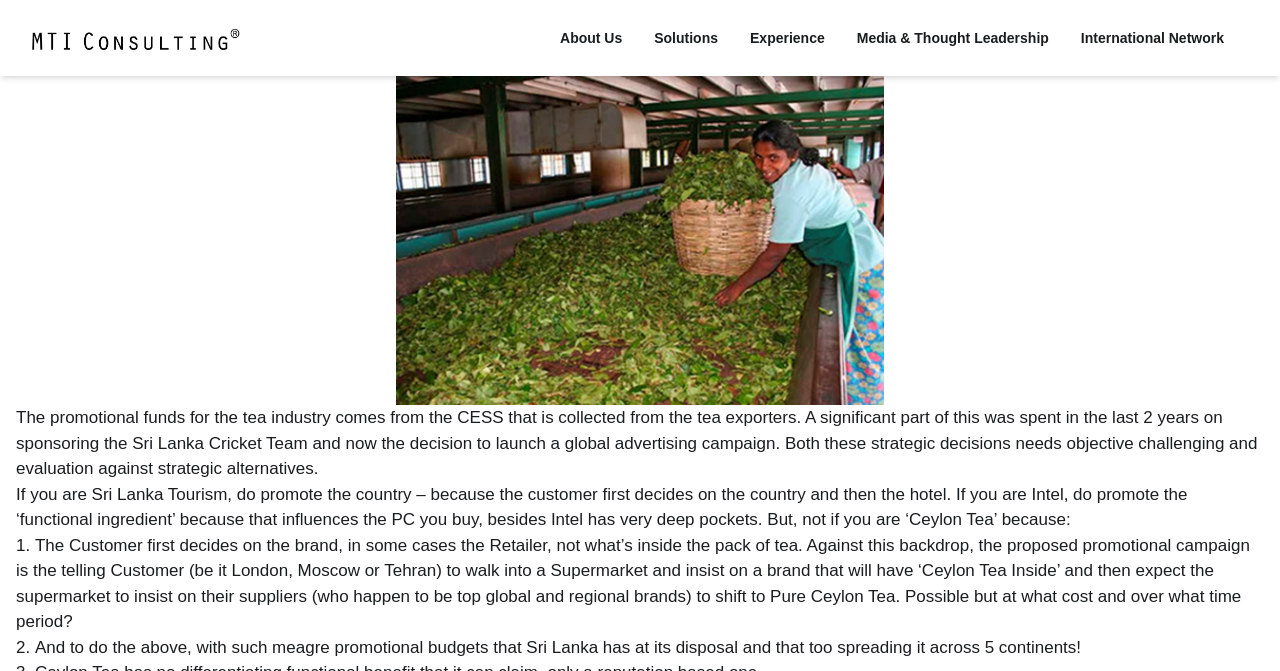From the webpage screenshot, identify the region described by Media & Thought Leadership. Provide the bounding box coordinates as (top-left x, top-left y, bottom-right x, bottom-right y), with each value being a floating point number between 0 and 1.

[0.669, 0.03, 0.819, 0.083]